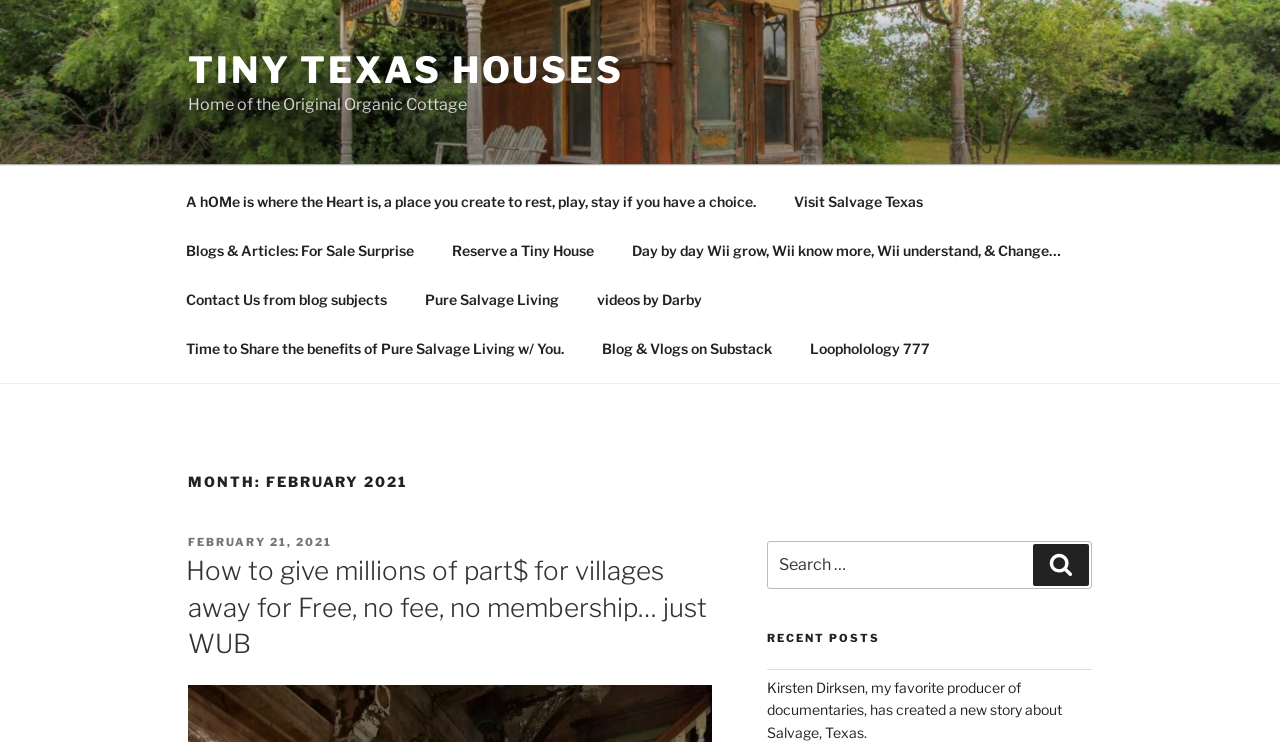Based on the element description "Search", predict the bounding box coordinates of the UI element.

[0.807, 0.733, 0.851, 0.79]